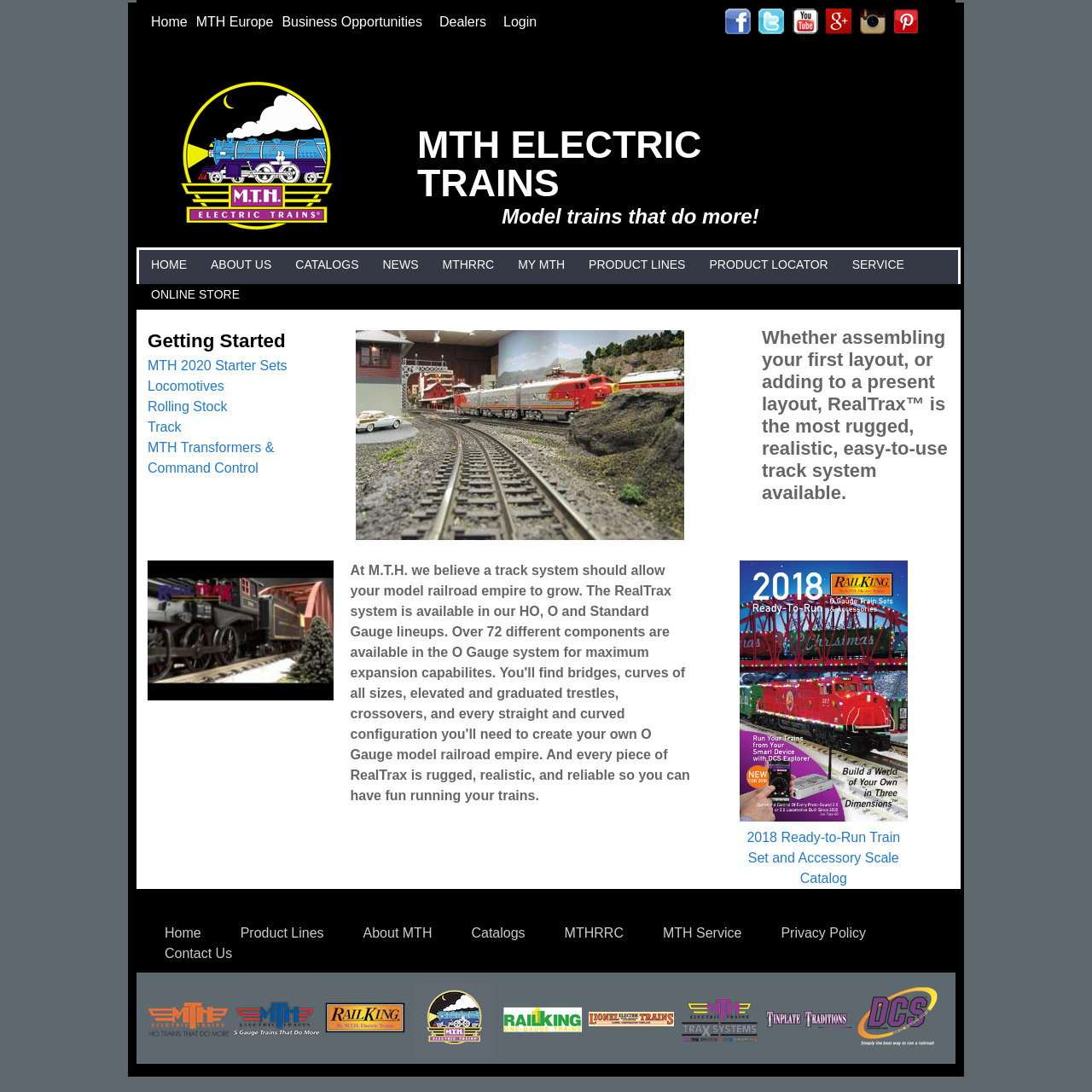Determine the coordinates of the bounding box for the clickable area needed to execute this instruction: "Click on the 'Home' link".

[0.134, 0.009, 0.176, 0.031]